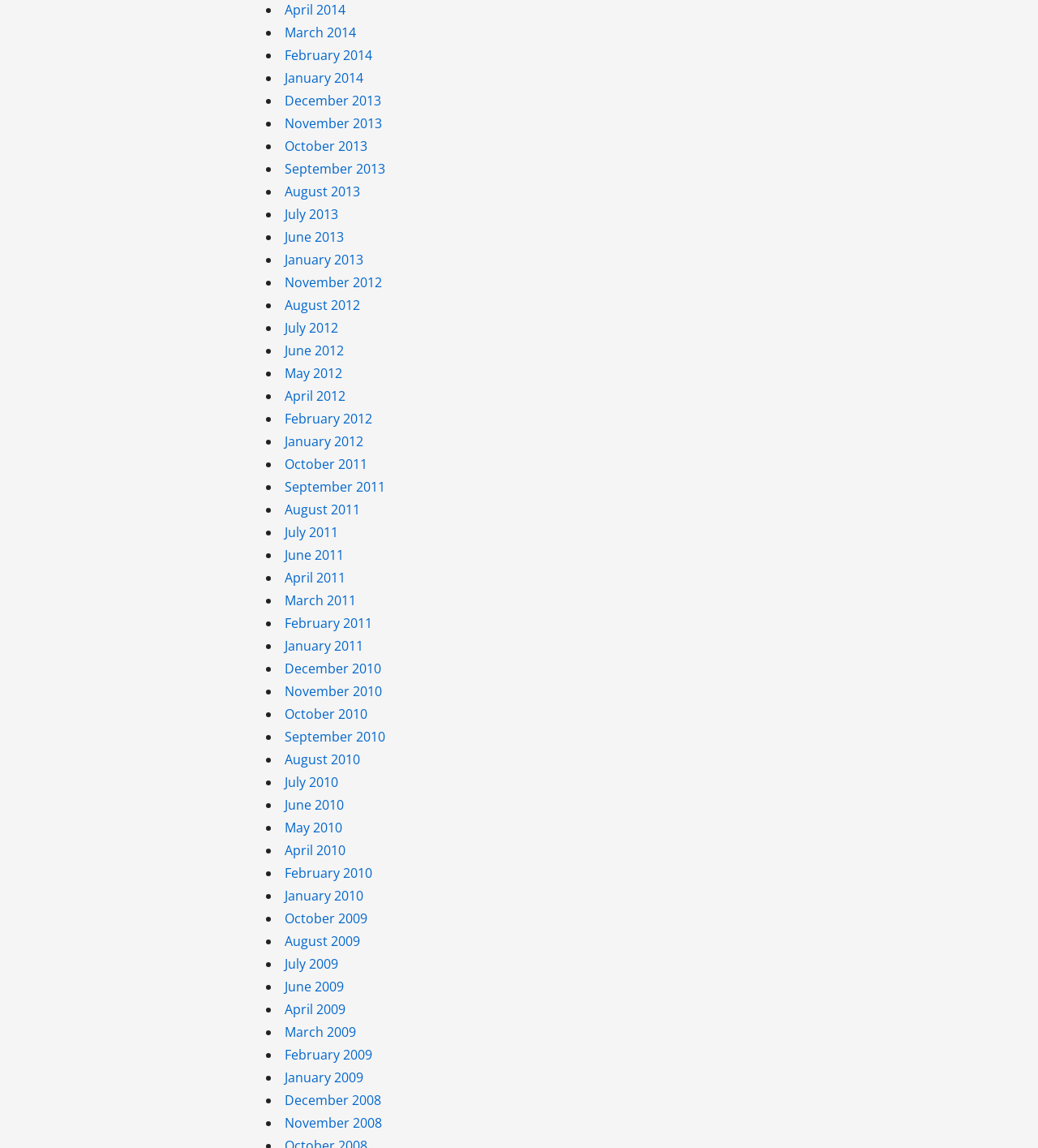How many items are in the list of months and years? Using the information from the screenshot, answer with a single word or phrase.

36 items